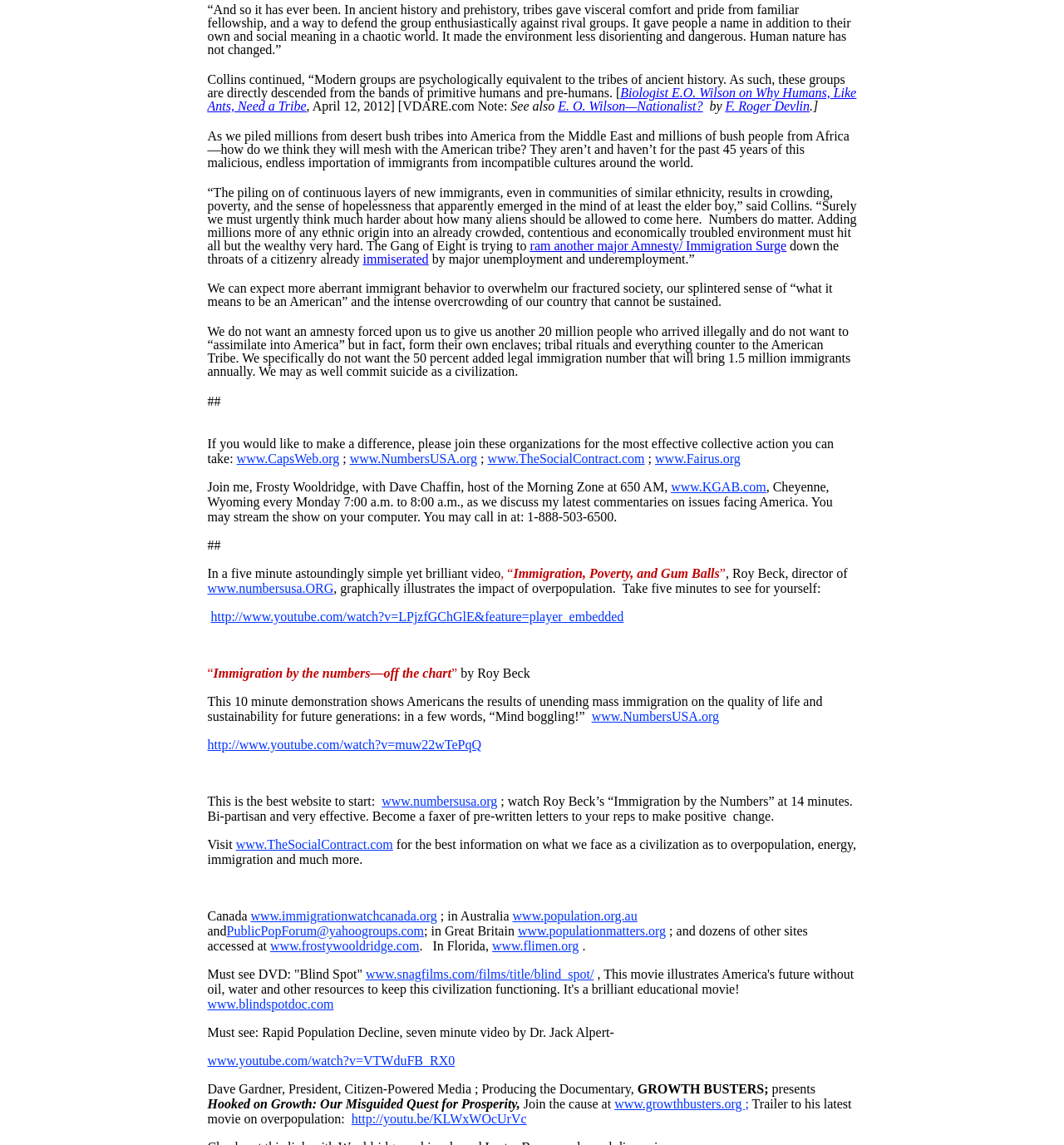Determine the bounding box coordinates of the section I need to click to execute the following instruction: "Click the link to read more about Biologist E.O. Wilson on Why Humans, Like Ants, Need a Tribe". Provide the coordinates as four float numbers between 0 and 1, i.e., [left, top, right, bottom].

[0.195, 0.075, 0.805, 0.099]